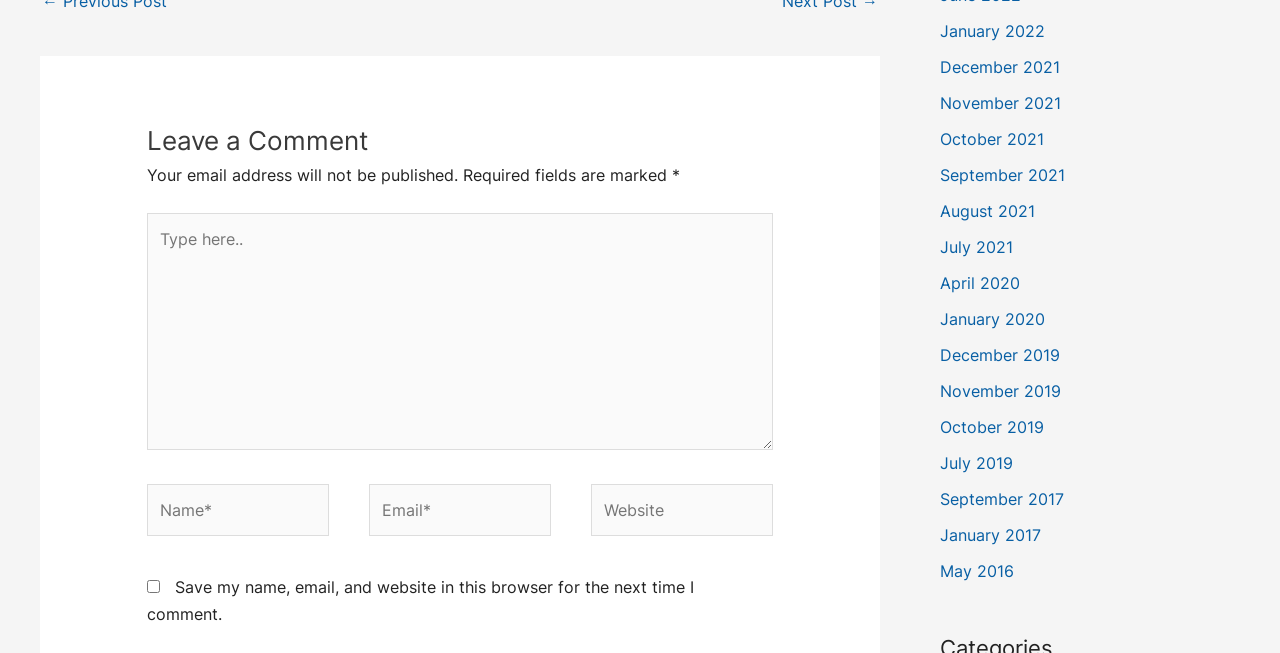Locate the bounding box coordinates for the element described below: "January 2017". The coordinates must be four float values between 0 and 1, formatted as [left, top, right, bottom].

[0.734, 0.804, 0.813, 0.834]